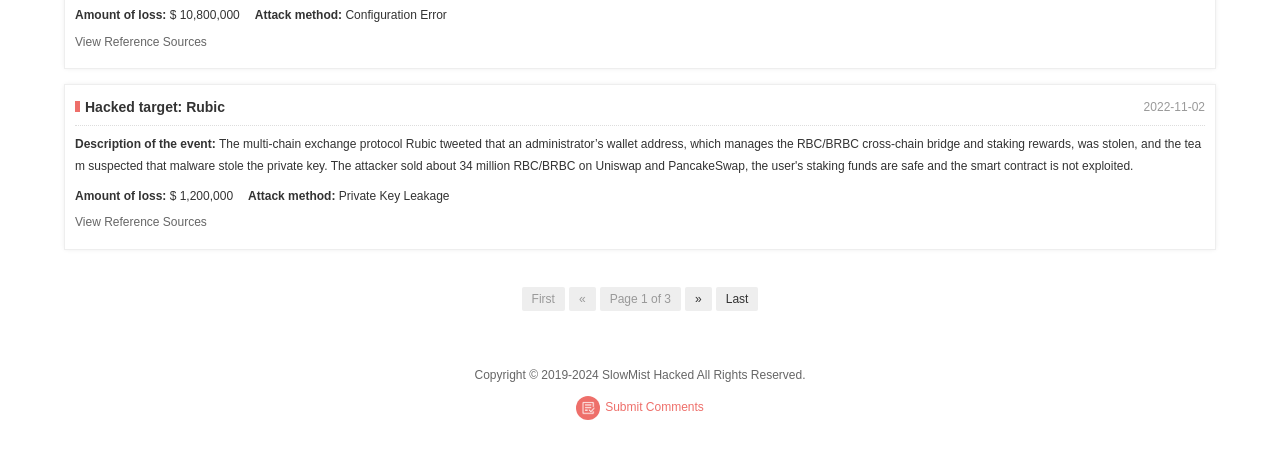Determine the bounding box coordinates of the target area to click to execute the following instruction: "Read the blog post 'Quiet on the Work Front: Why Employees Are Taking “Quiet Vacations”'."

None